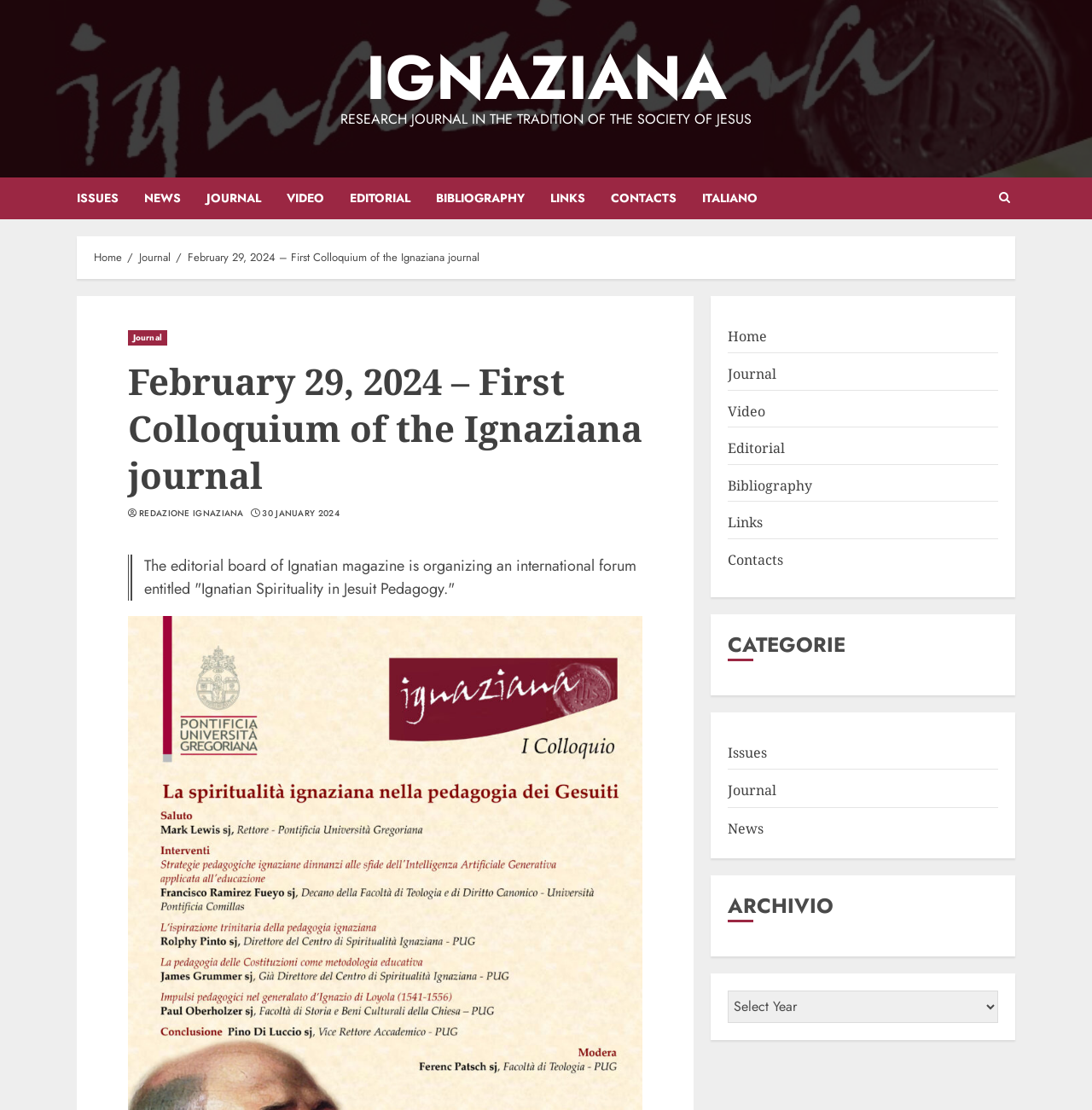Determine the bounding box coordinates of the clickable area required to perform the following instruction: "Watch a video". The coordinates should be represented as four float numbers between 0 and 1: [left, top, right, bottom].

[0.262, 0.16, 0.32, 0.197]